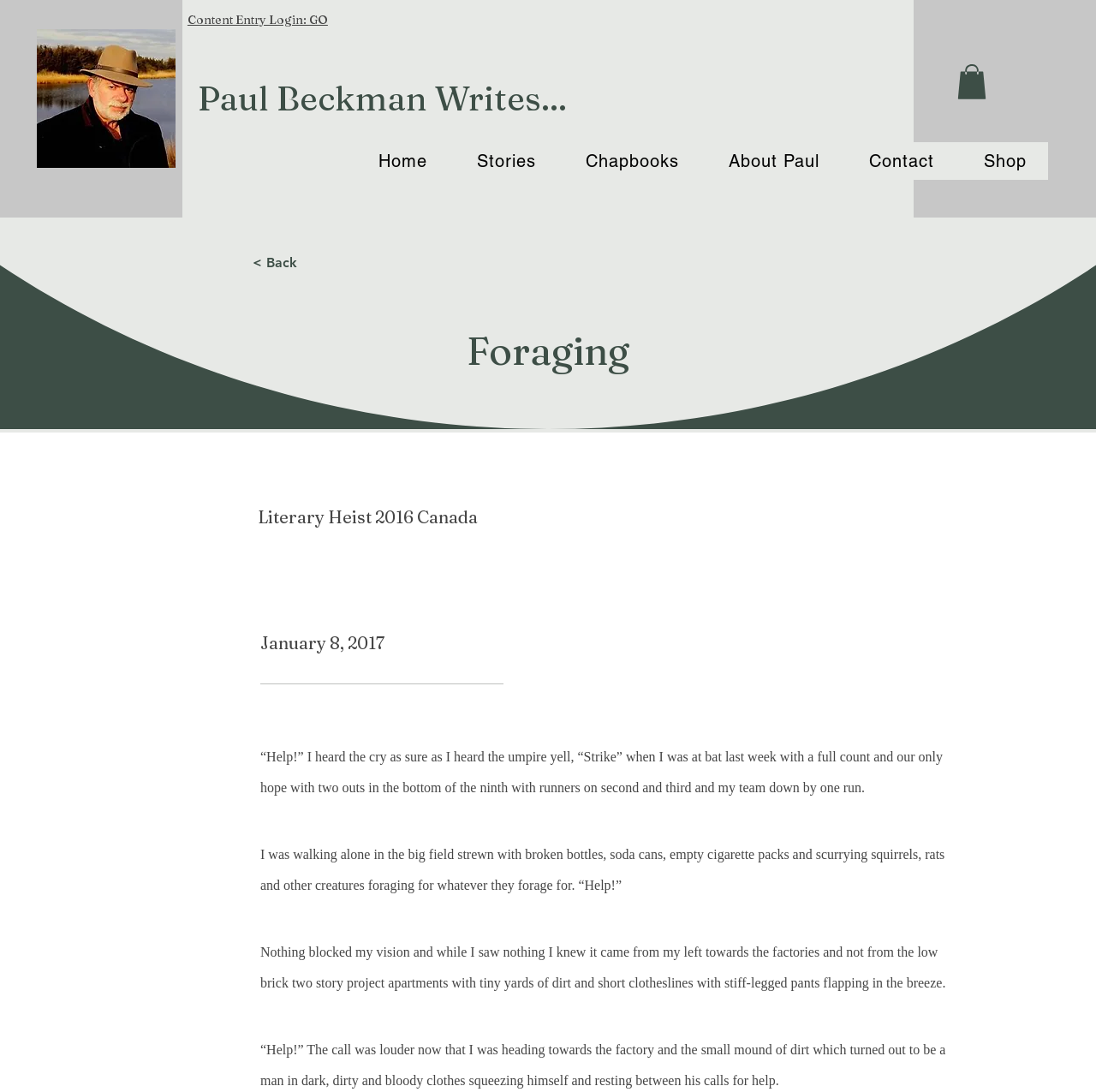What is the genre of writing?
Provide a detailed and extensive answer to the question.

The genre of writing is inferred from the text 'Literary Heist 2016 Canada' which suggests that the author is involved in literary activities.